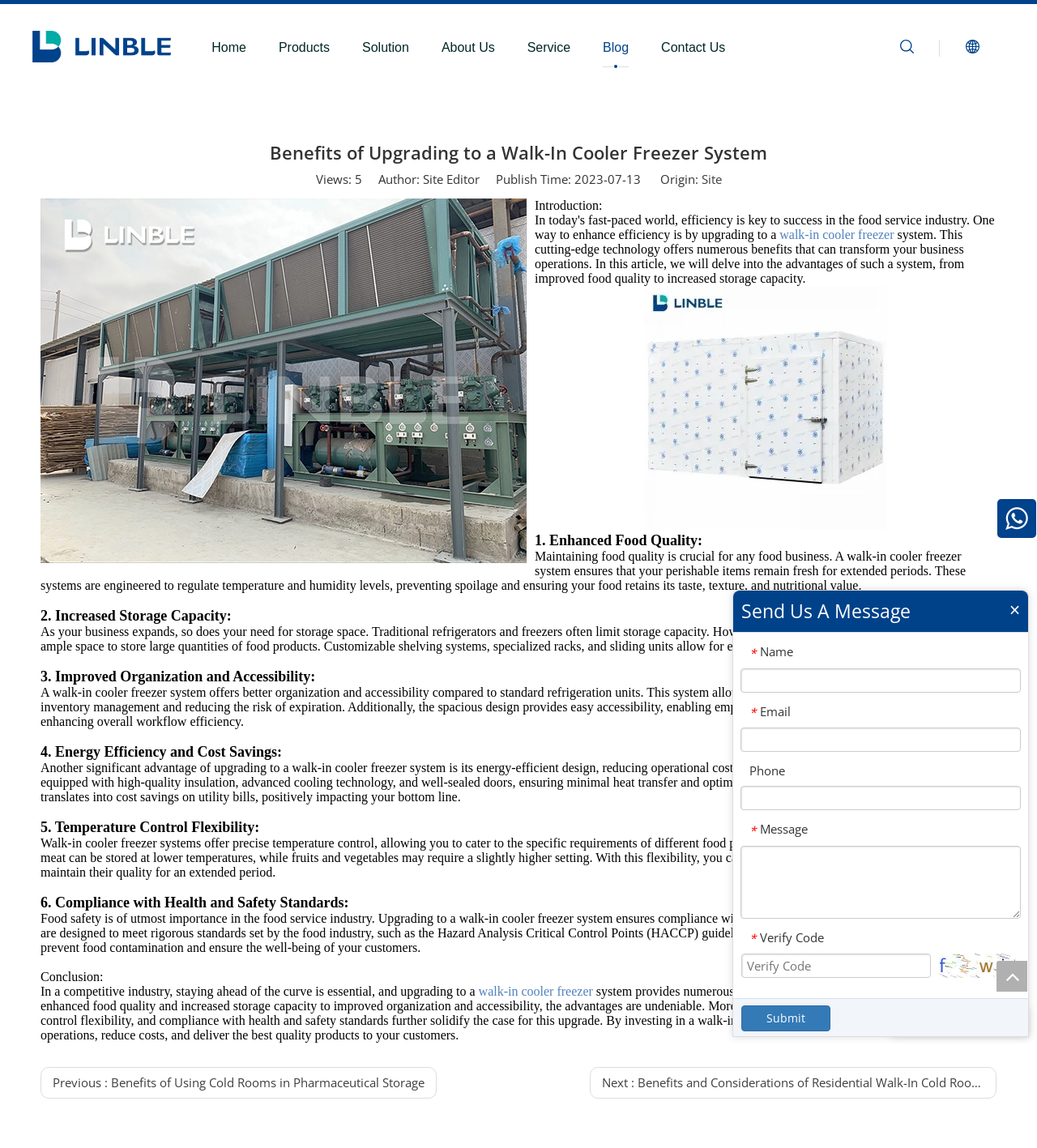Determine the bounding box coordinates of the clickable element necessary to fulfill the instruction: "Fill in the 'Name' input field". Provide the coordinates as four float numbers within the 0 to 1 range, i.e., [left, top, right, bottom].

[0.714, 0.582, 0.984, 0.603]